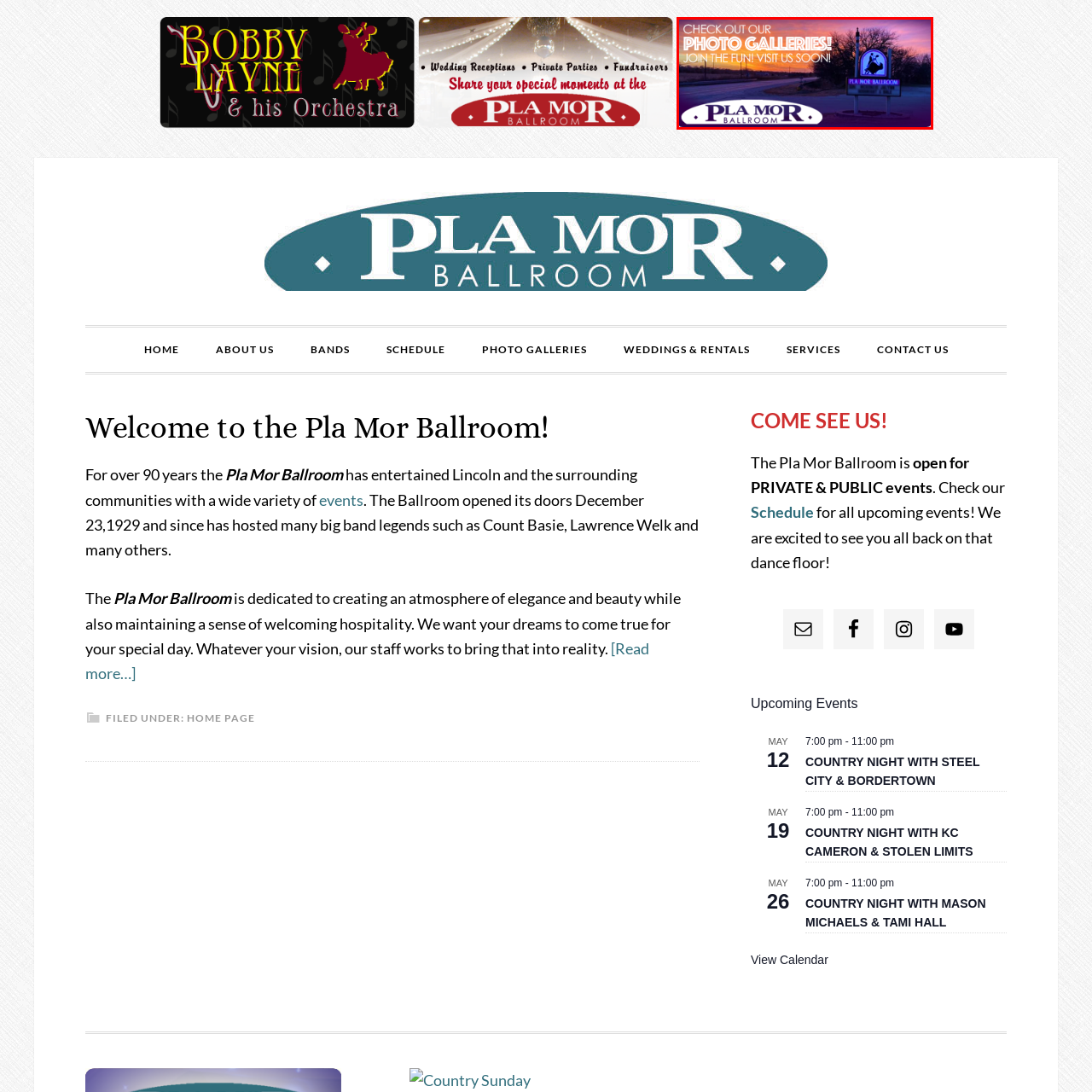What is the atmosphere of the Pla Mor Ballroom?
Pay attention to the image surrounded by the red bounding box and answer the question in detail based on the image.

The atmosphere of the Pla Mor Ballroom is inviting and social, as conveyed by the message 'JOIN THE FUN! VISIT US SOON!' and the beautifully lit sign against a picturesque sunset, which adds to the charm and nostalgia of the venue.